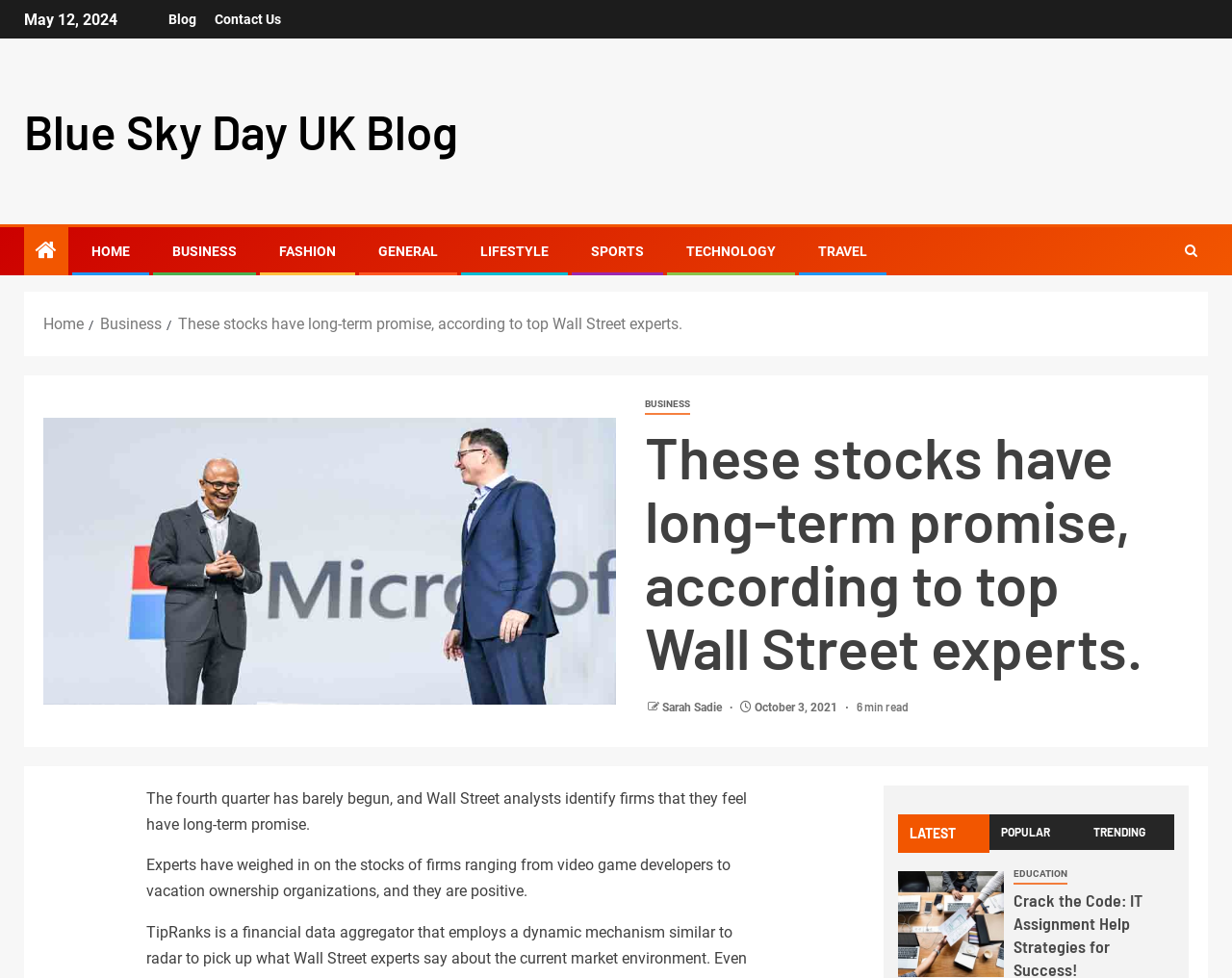Please provide a detailed answer to the question below based on the screenshot: 
What is the date of the article?

I found the date of the article by looking at the static text element with the content 'October 3, 2021' located at the bottom of the page.